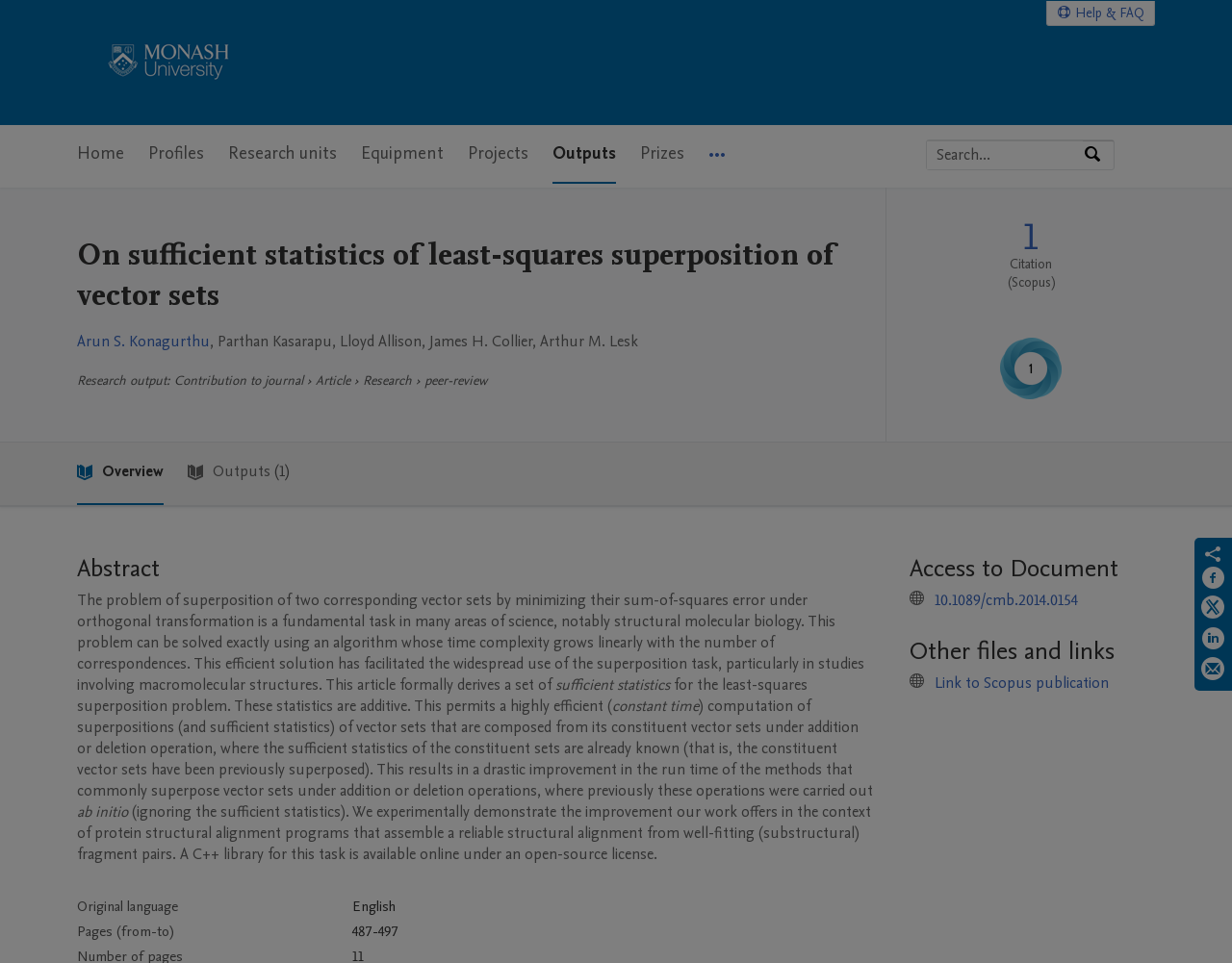Specify the bounding box coordinates for the region that must be clicked to perform the given instruction: "Share on Facebook".

[0.975, 0.587, 0.995, 0.618]